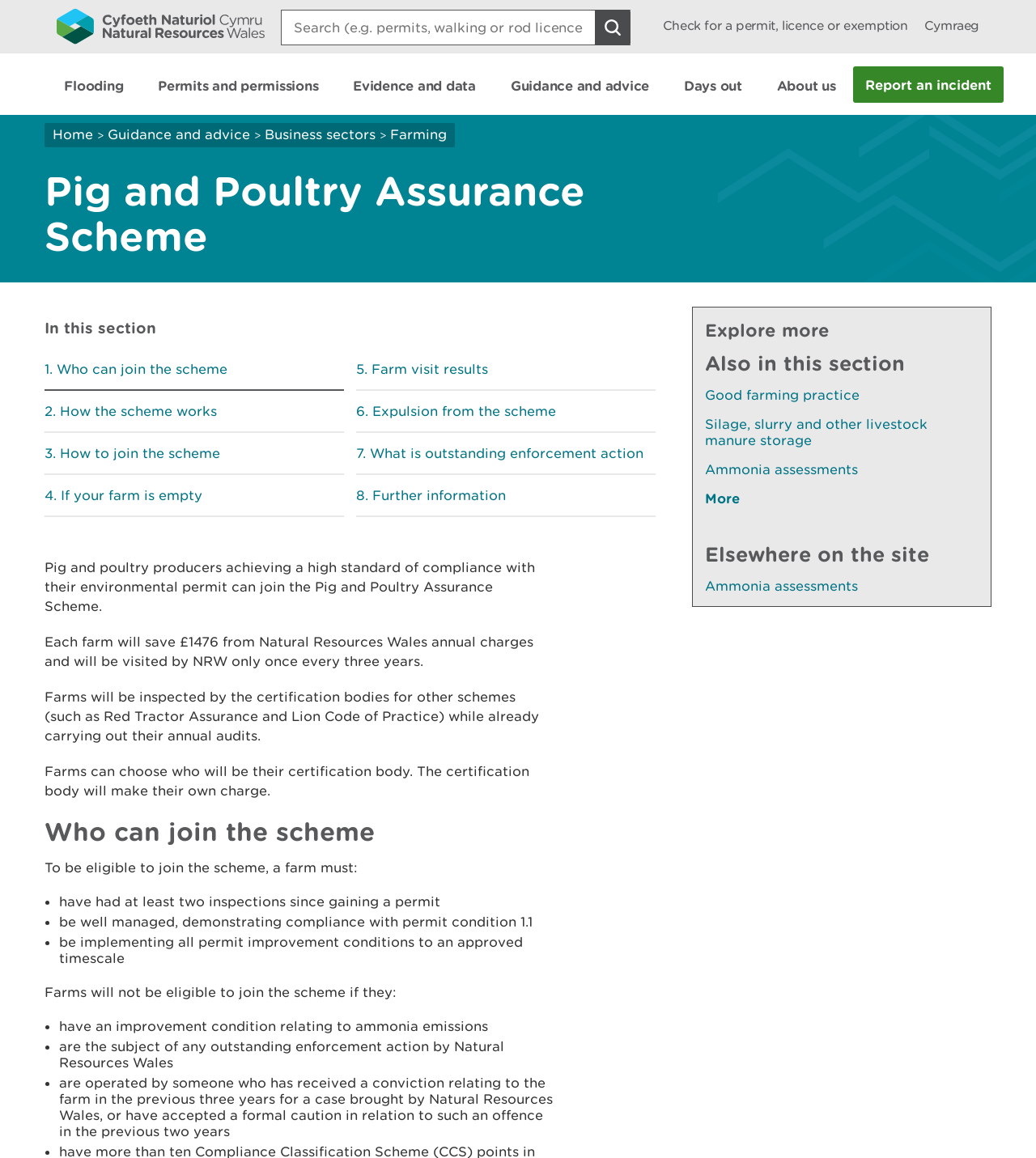How much will each farm save from Natural Resources Wales annual charges?
Please provide a single word or phrase as the answer based on the screenshot.

£1476